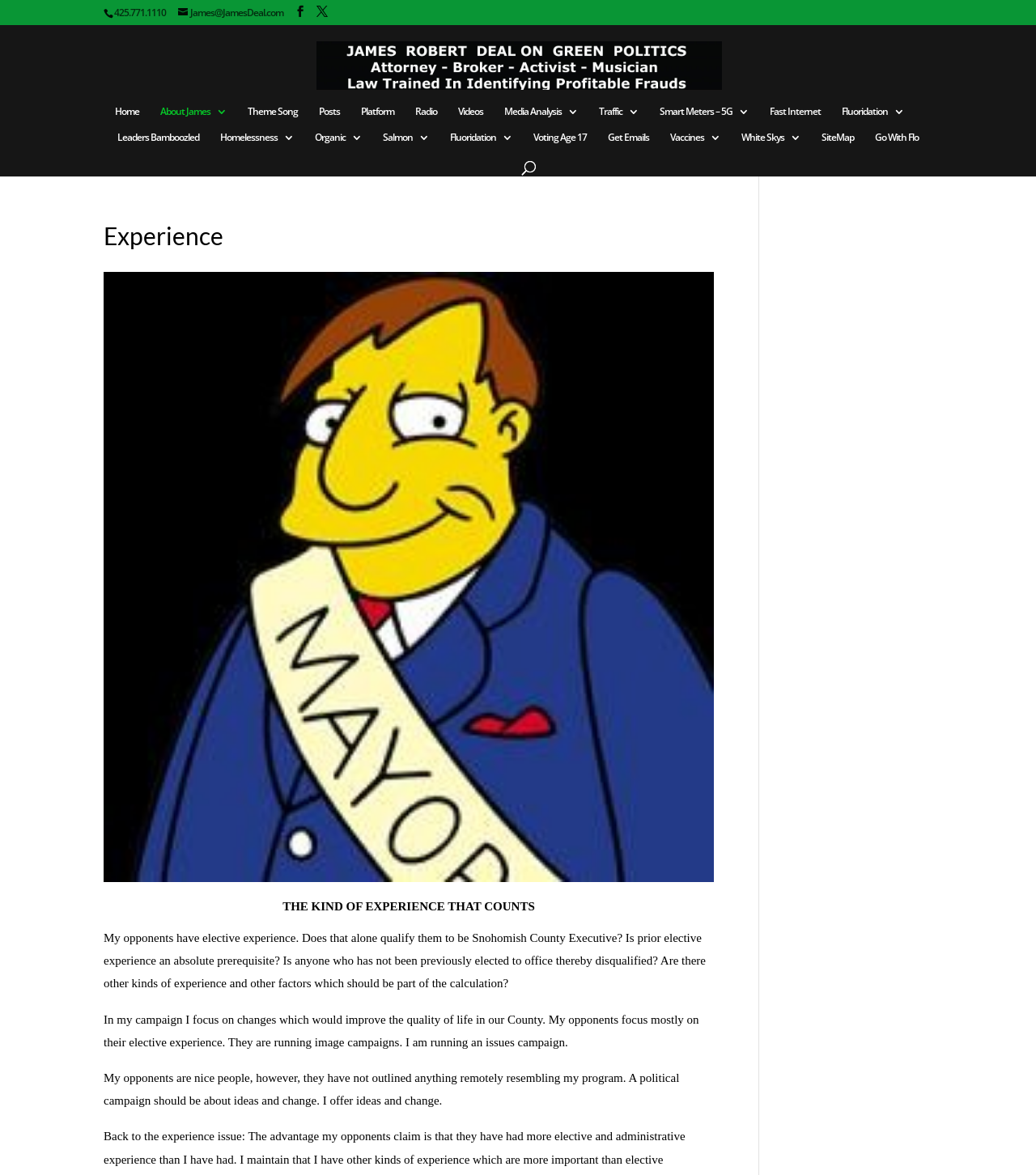Answer the question using only a single word or phrase: 
What is the phone number on the webpage?

425.771.1110